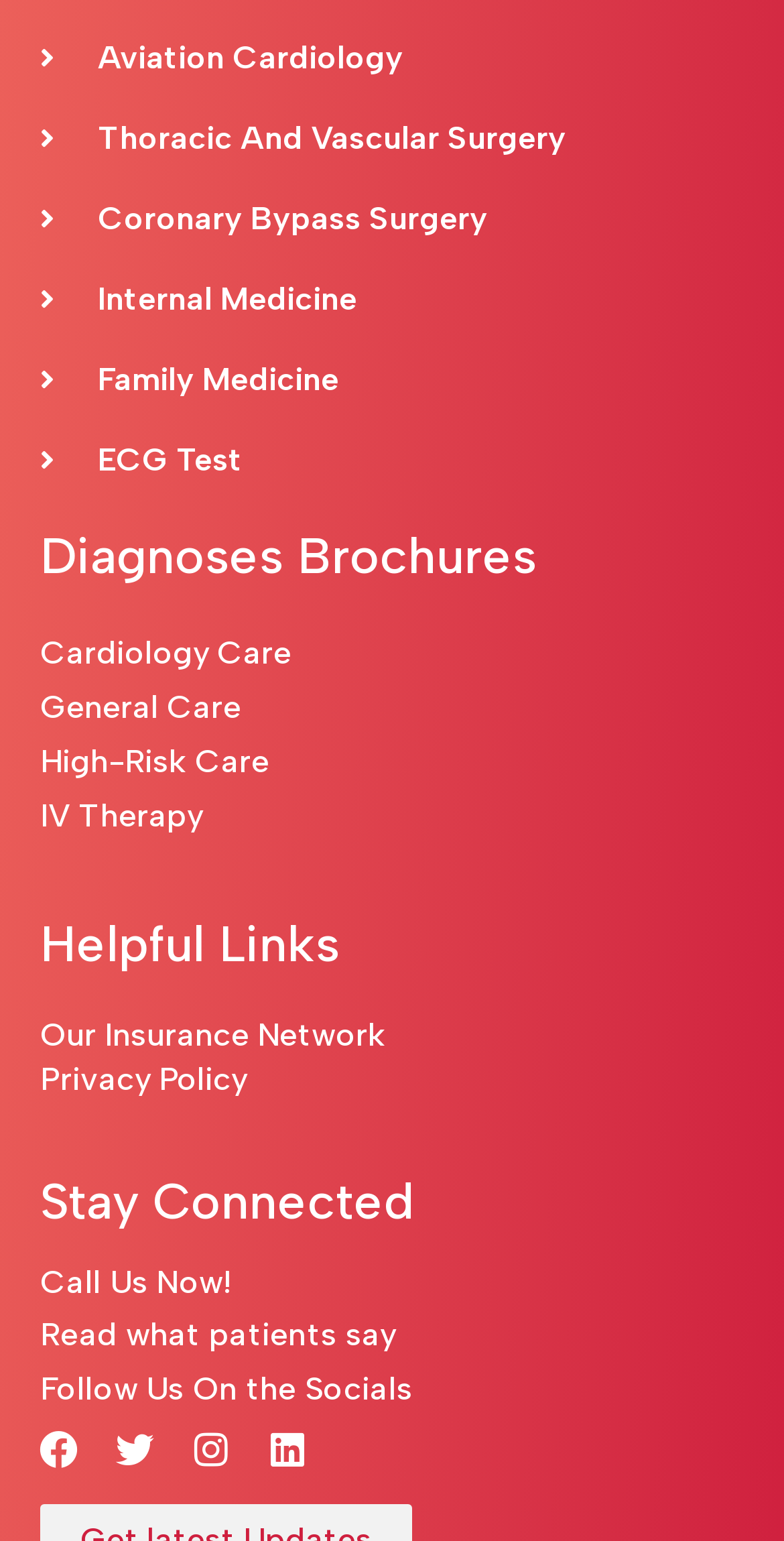How many links are under Diagnoses Brochures?
Provide a well-explained and detailed answer to the question.

I counted the links under the 'Diagnoses Brochures' heading, which are 'Cardiology Care', 'General Care', 'High-Risk Care', 'IV Therapy', and found that there are 5 links in total.